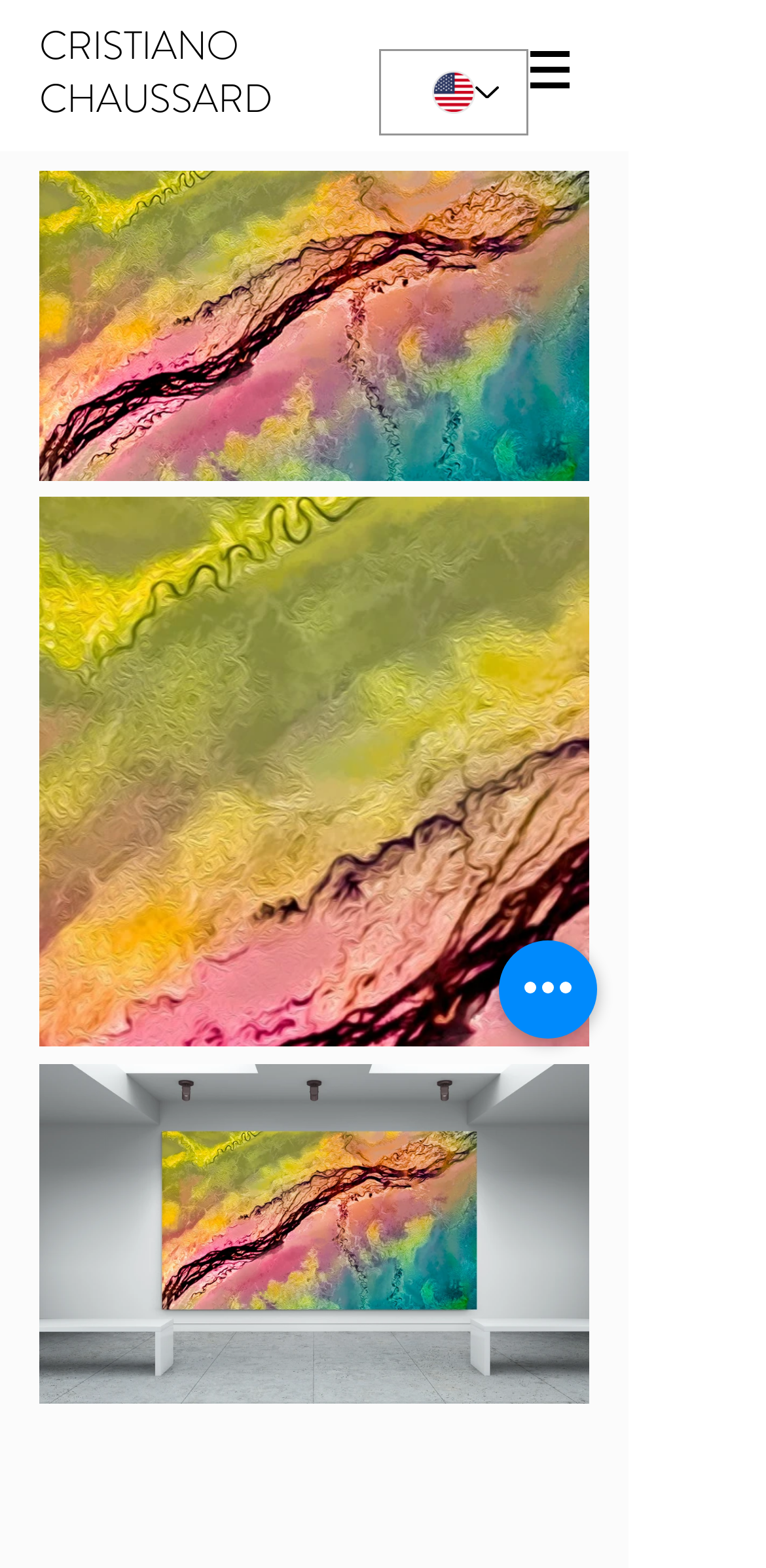What is the language currently selected?
Can you provide an in-depth and detailed response to the question?

I determined this by looking at the 'Language Selector' element, which has a description of 'English selected', indicating that English is the currently selected language.